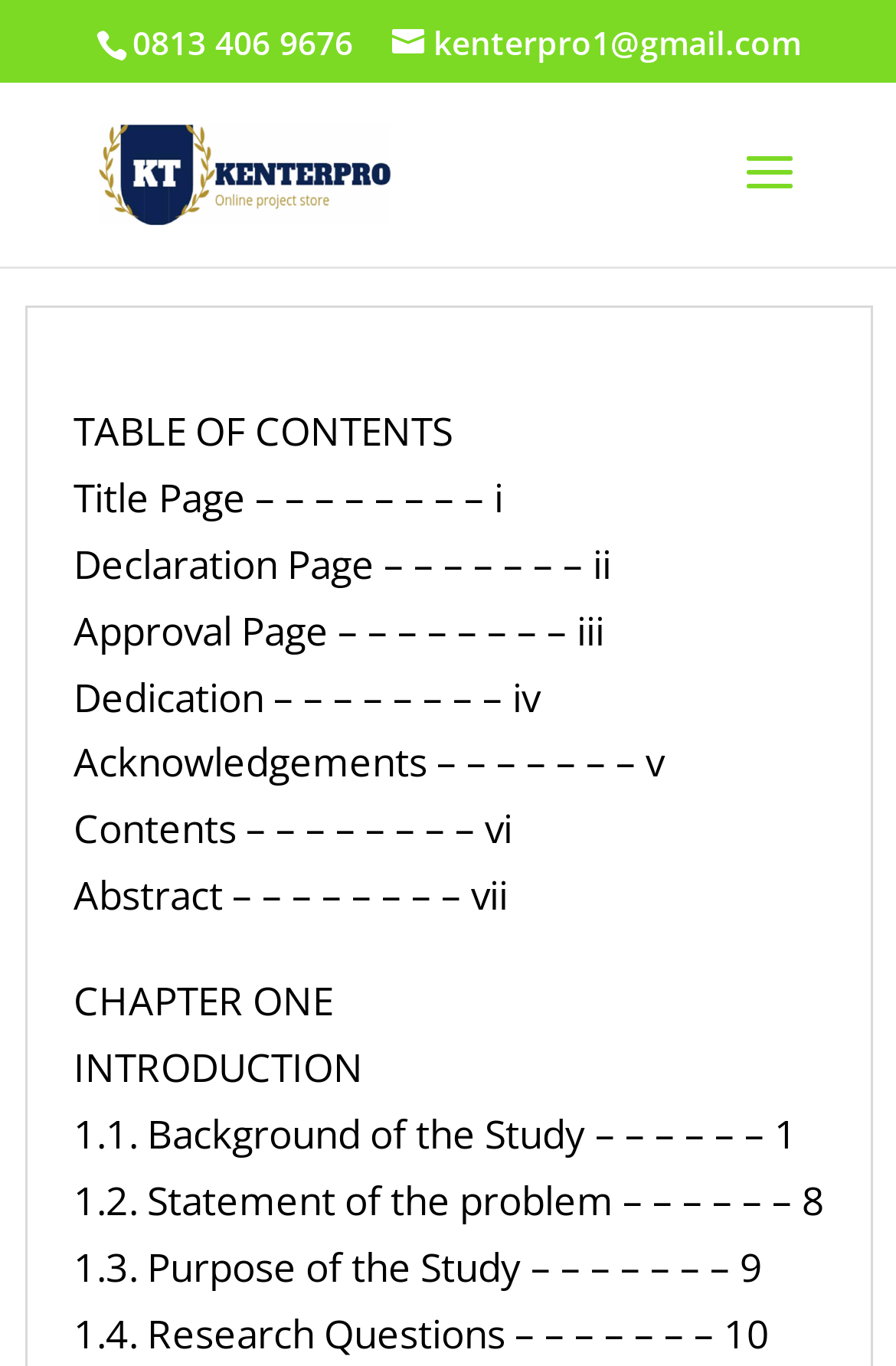How many research questions are listed on the webpage?
Examine the screenshot and reply with a single word or phrase.

1